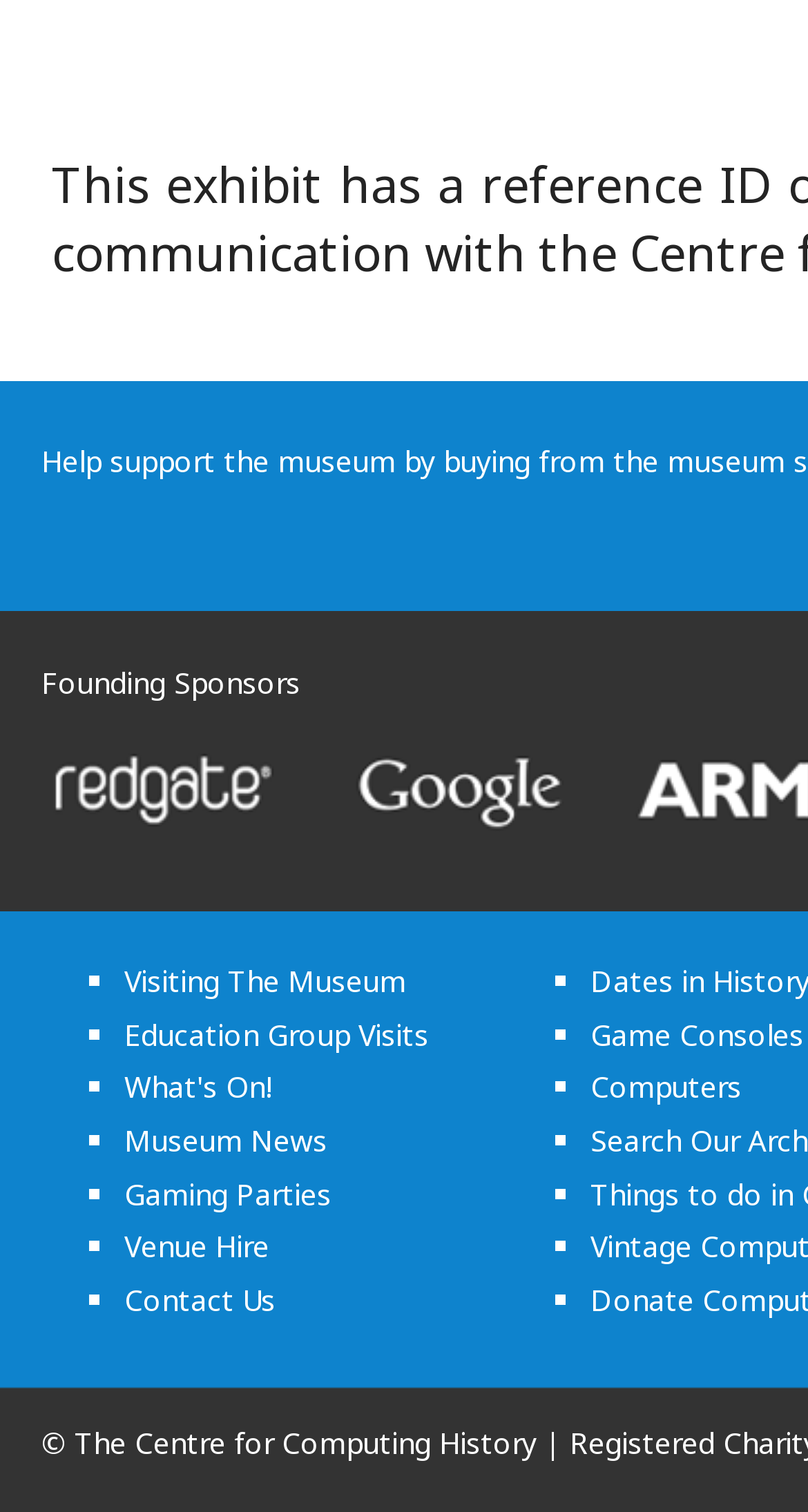Point out the bounding box coordinates of the section to click in order to follow this instruction: "Explore 'Venue Hire' options".

[0.154, 0.811, 0.333, 0.837]